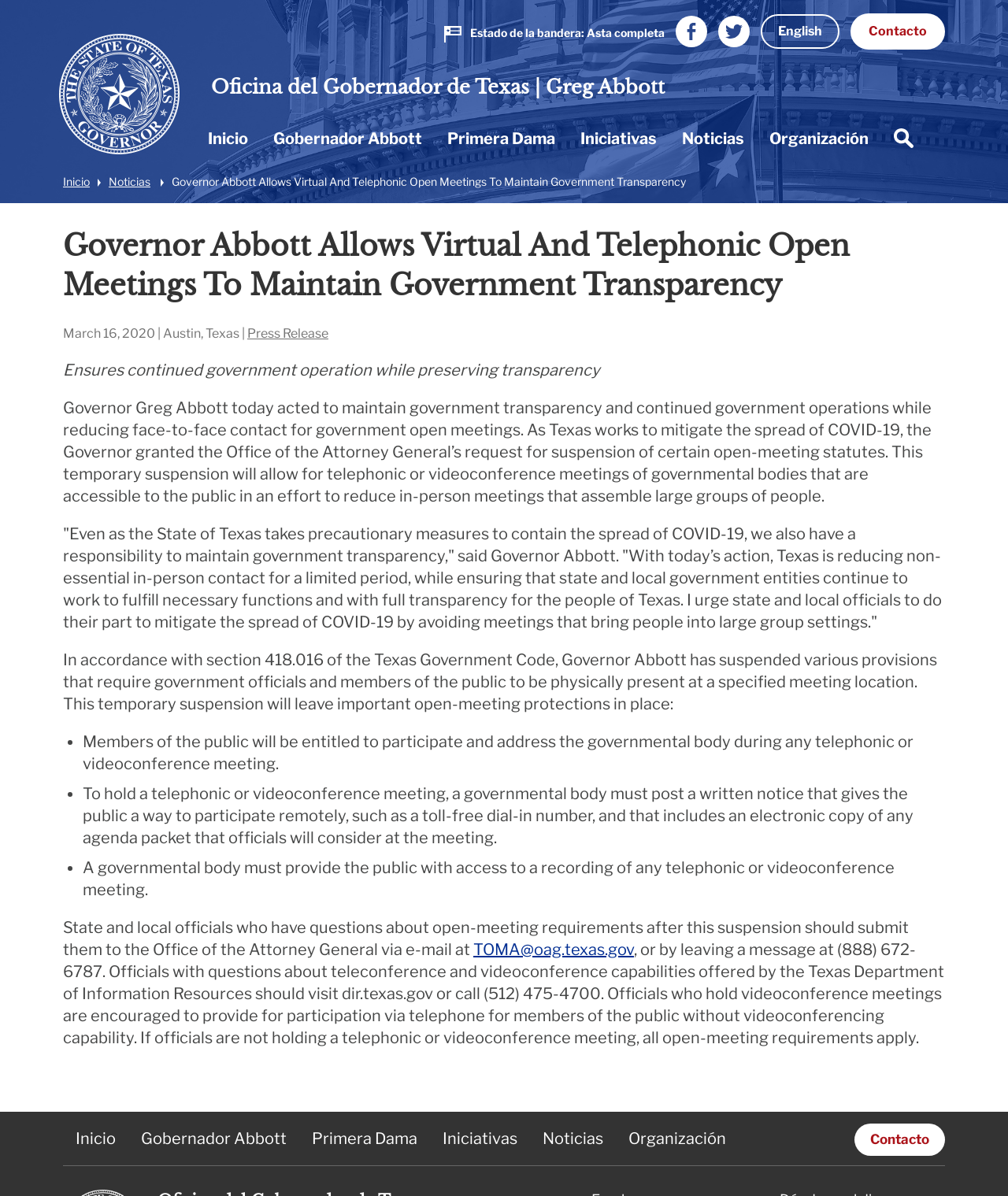Locate the headline of the webpage and generate its content.

Governor Abbott Allows Virtual And Telephonic Open Meetings To Maintain Government Transparency